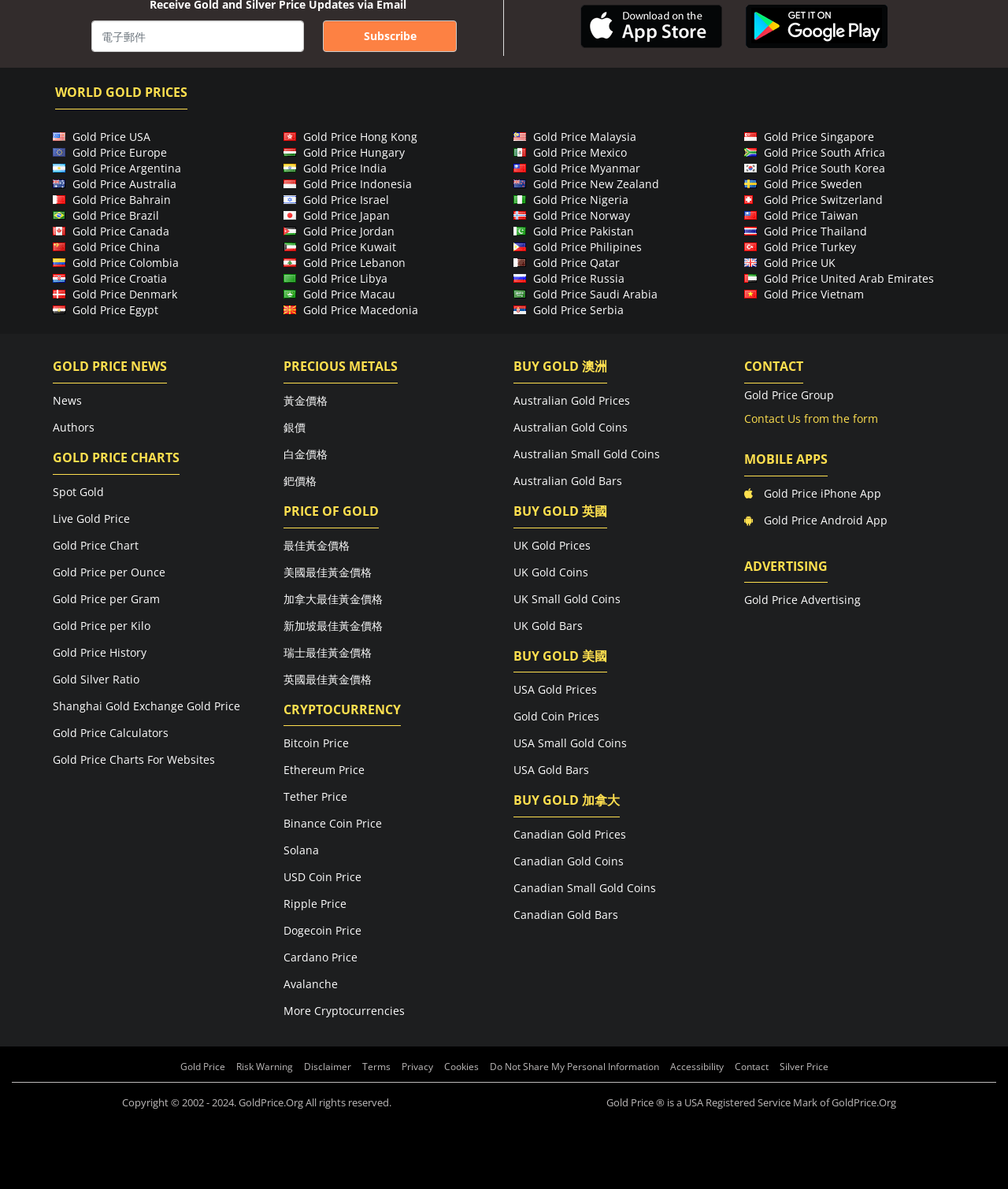Can you find the bounding box coordinates for the element that needs to be clicked to execute this instruction: "Get gold price news"? The coordinates should be given as four float numbers between 0 and 1, i.e., [left, top, right, bottom].

[0.052, 0.301, 0.166, 0.315]